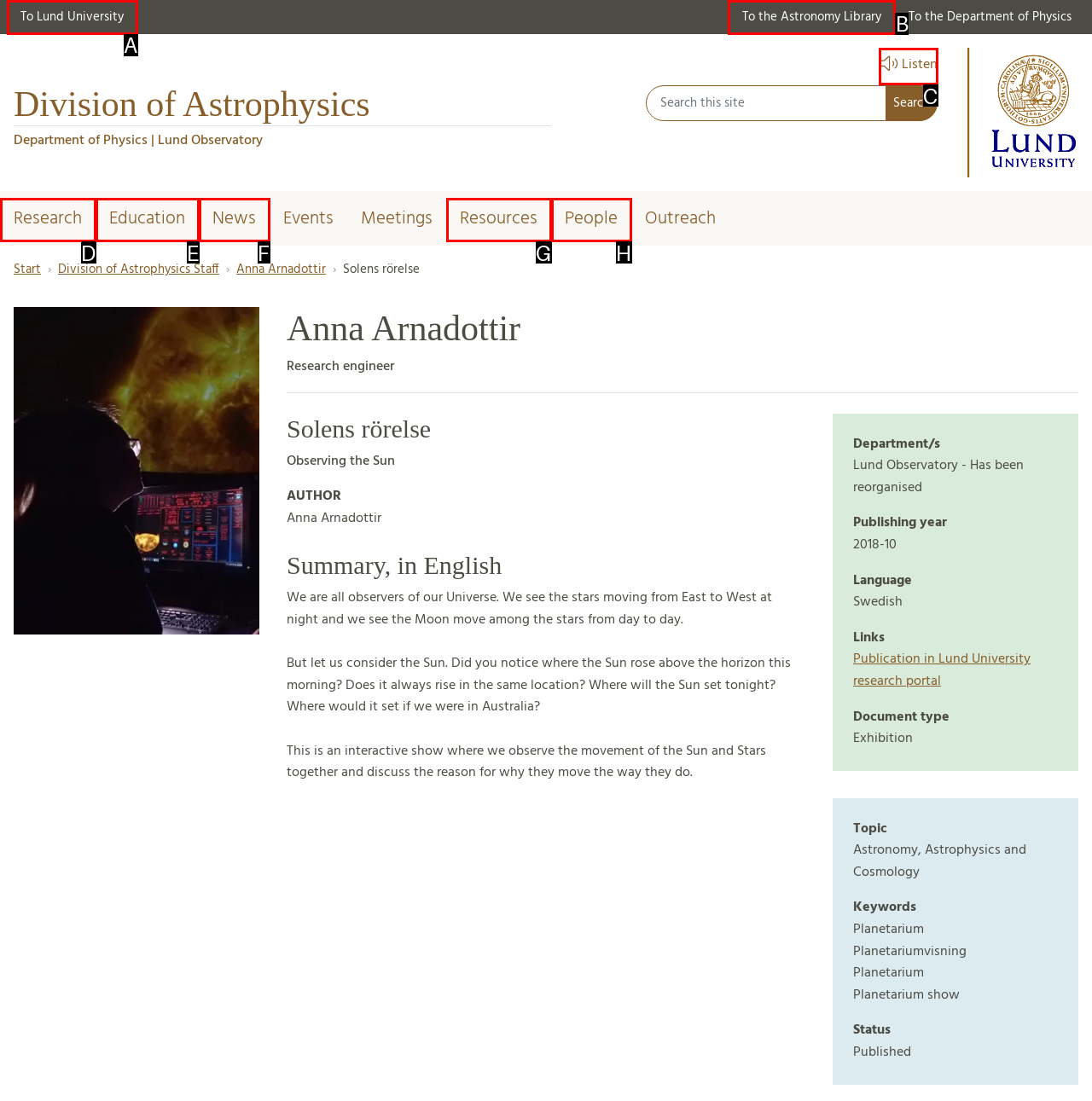Select the letter of the UI element you need to click to complete this task: View the Astronomy Library.

B